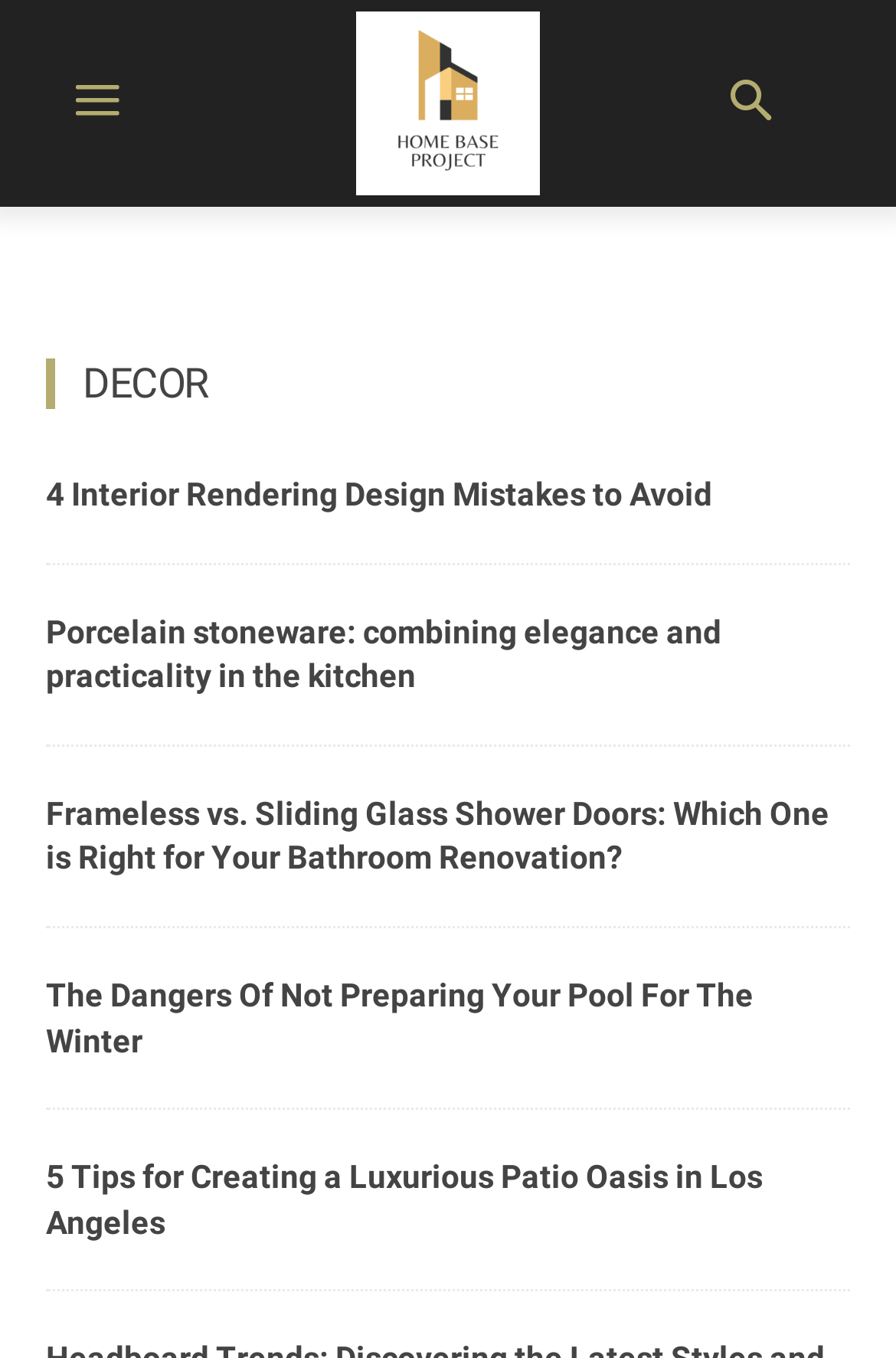Carefully observe the image and respond to the question with a detailed answer:
How many article links are listed on this webpage?

There are five article links listed on this webpage, each with a different title and topic related to home improvement and decoration.